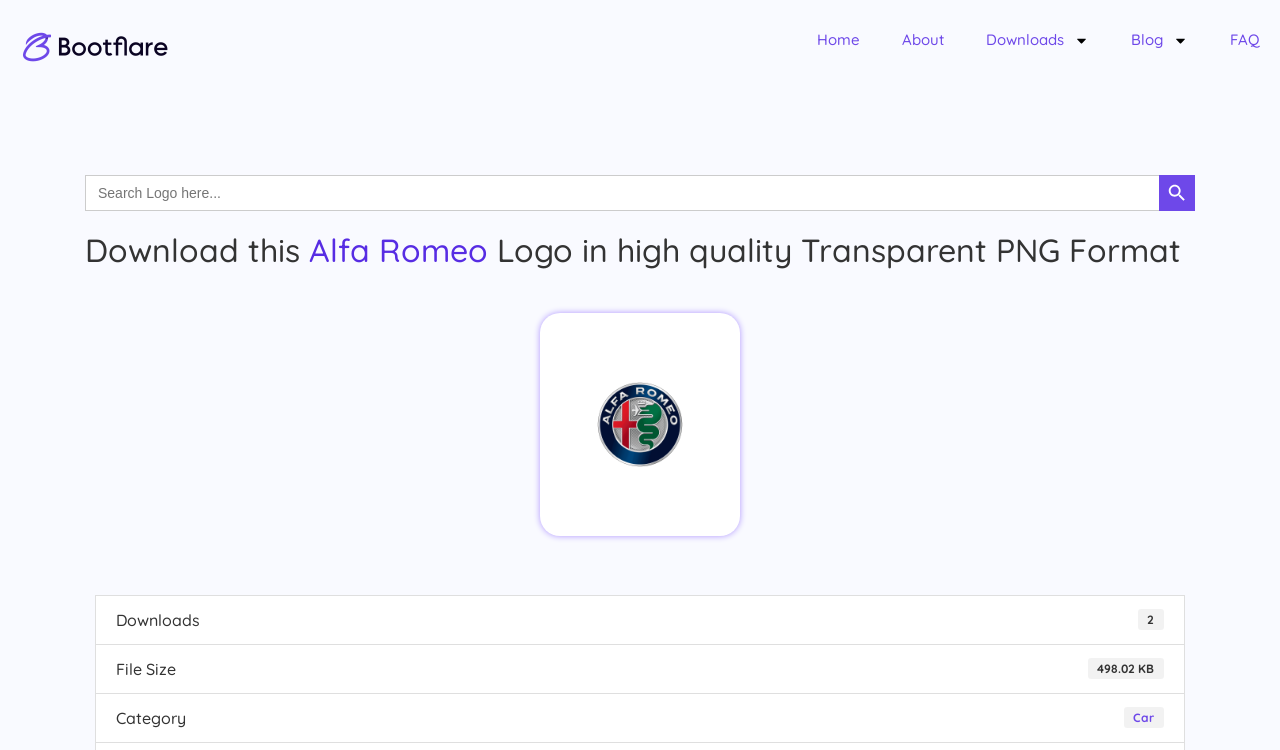What is the logo being downloaded?
Based on the screenshot, give a detailed explanation to answer the question.

The webpage is about downloading the Alfa Romeo logo in high-quality transparent PNG format, and the image of the logo is displayed on the page.